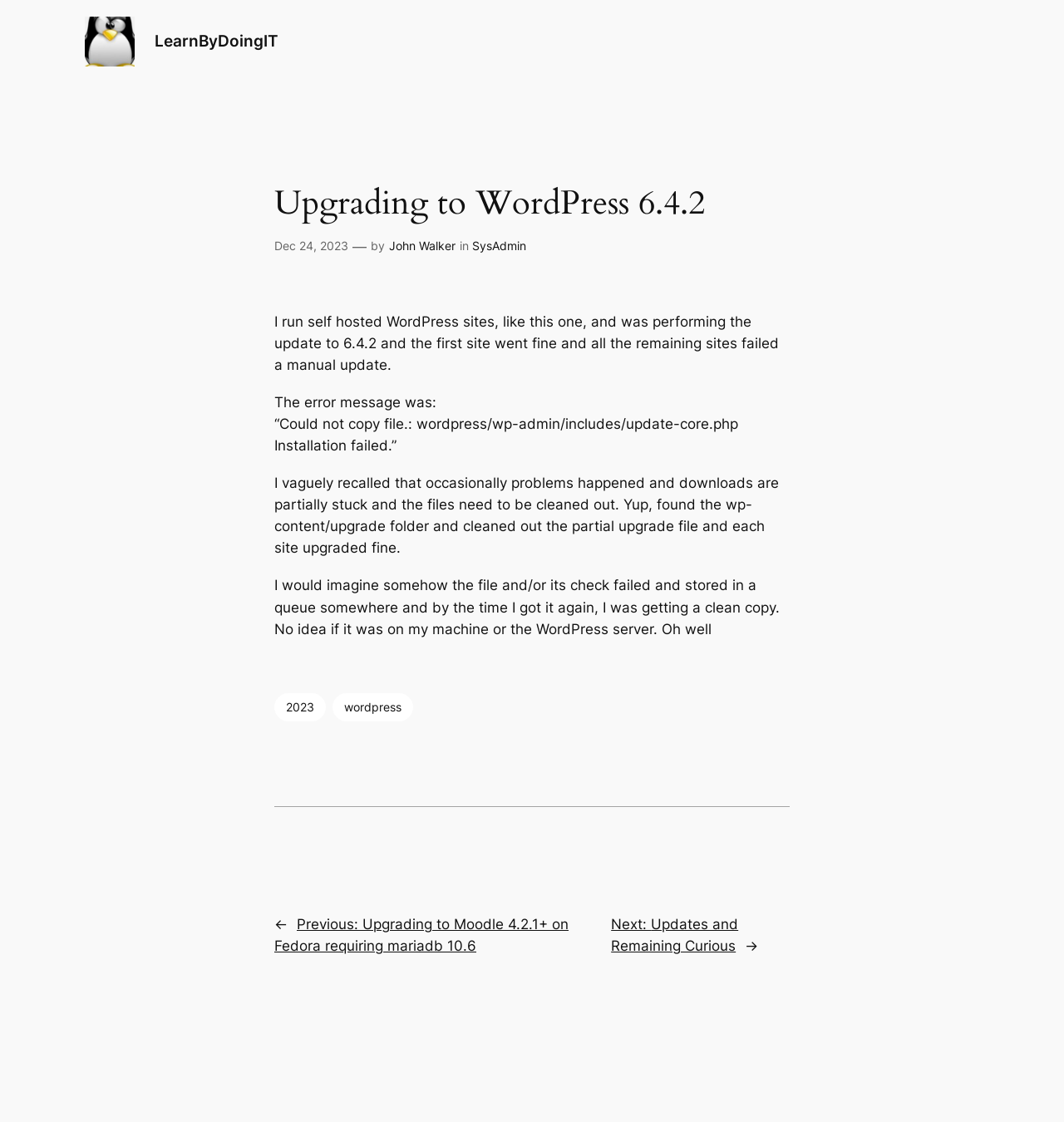Please pinpoint the bounding box coordinates for the region I should click to adhere to this instruction: "Read the post published on Dec 24, 2023".

[0.258, 0.213, 0.327, 0.225]